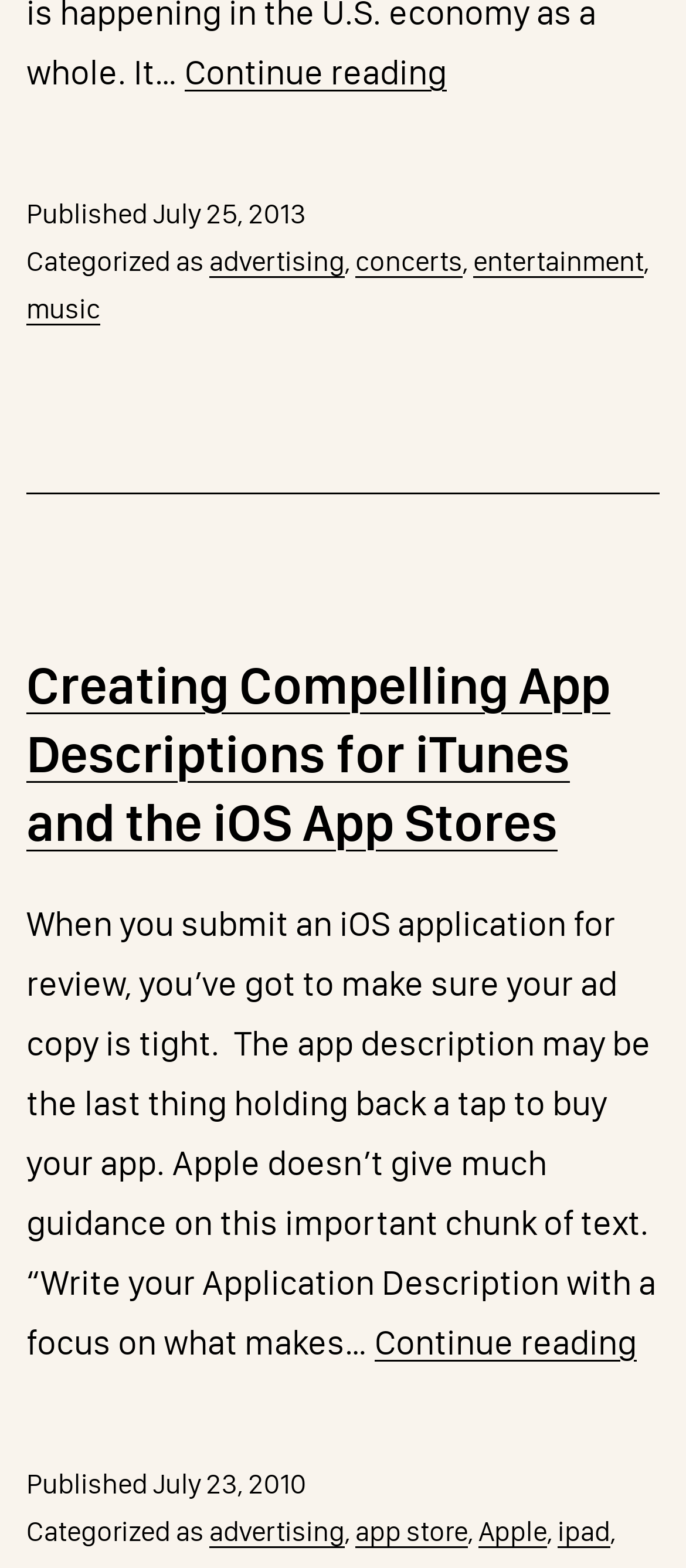Please identify the bounding box coordinates of the element I should click to complete this instruction: 'Explore articles categorized as advertising'. The coordinates should be given as four float numbers between 0 and 1, like this: [left, top, right, bottom].

[0.305, 0.156, 0.503, 0.177]